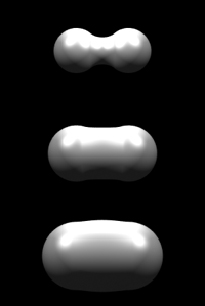How many metaball shapes are shown in the image?
Use the information from the image to give a detailed answer to the question.

The caption describes the image as showcasing a series of three smooth, metallic-like shapes, representing different configurations of metaballs.